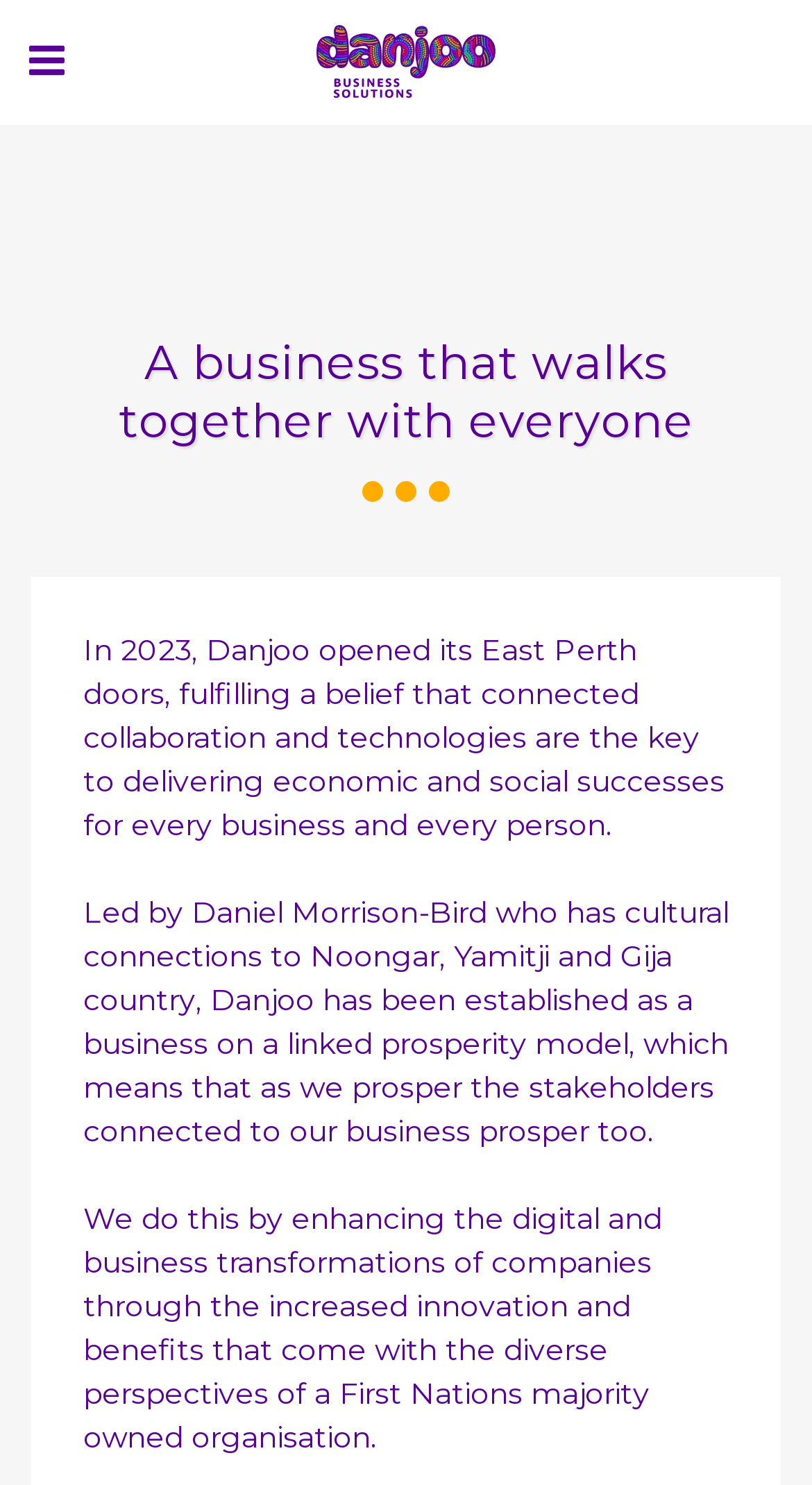Who founded Danjoo Business Solutions?
Please respond to the question with as much detail as possible.

By reading the text 'Led by Daniel Morrison-Bird who has cultural connections to Noongar, Yamitji and Gija country, Danjoo has been established as a business on a linked prosperity model...', we can infer that Daniel Morrison-Bird is the founder of Danjoo Business Solutions.